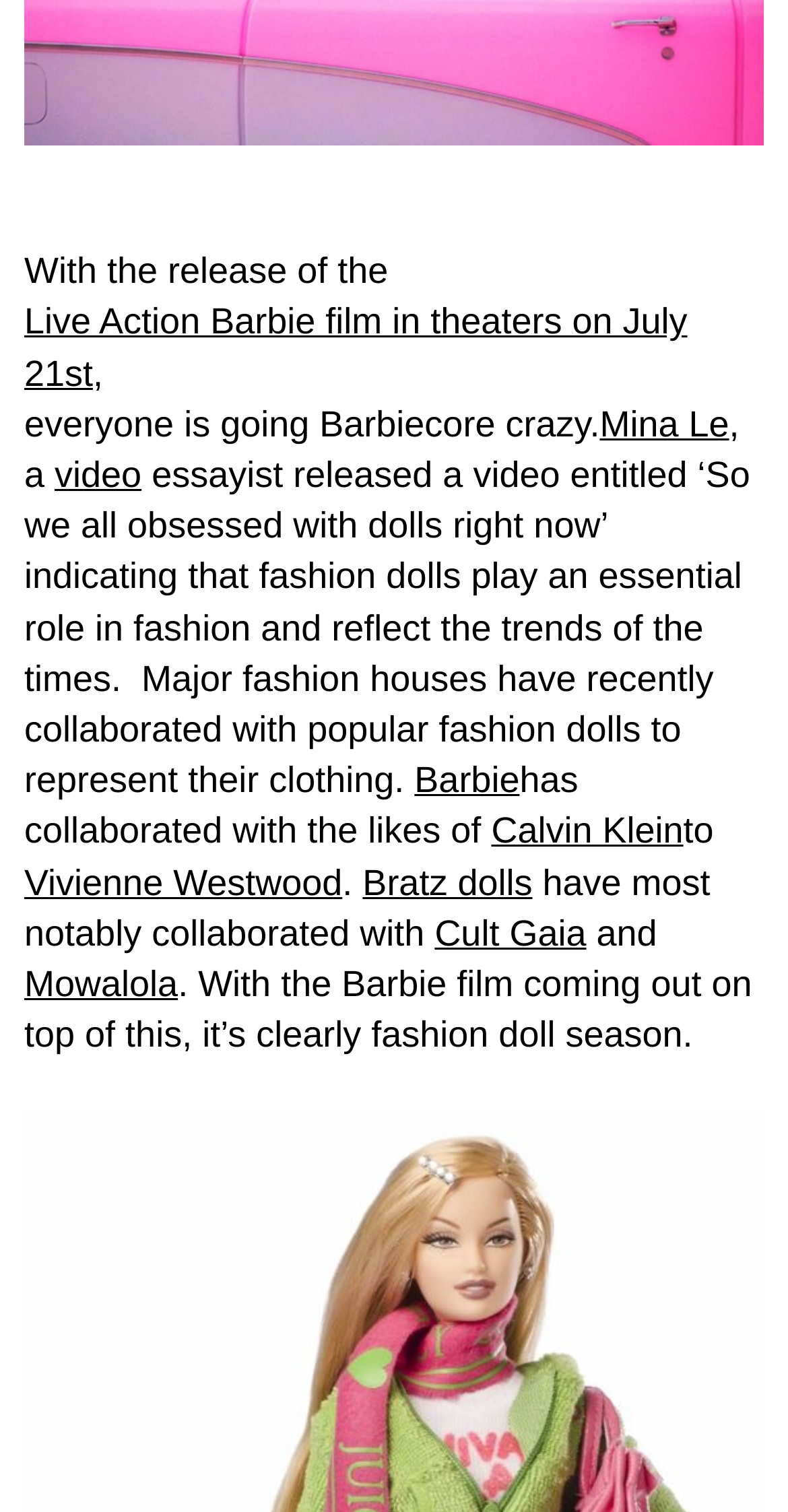Determine the bounding box coordinates of the clickable region to follow the instruction: "Visit Mina Le's page".

[0.761, 0.264, 0.925, 0.298]